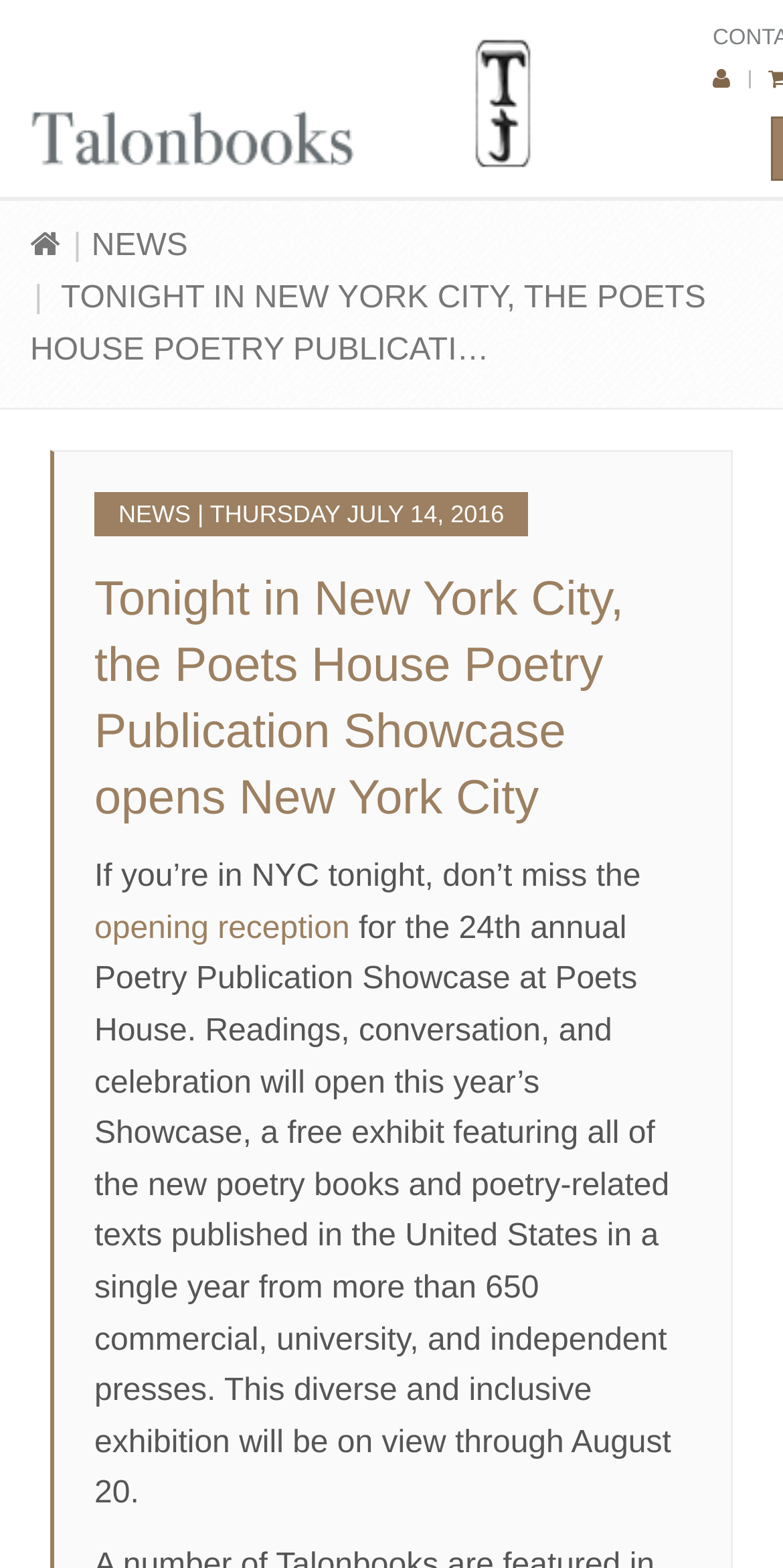Utilize the information from the image to answer the question in detail:
What is the duration of the exhibition?

The webpage states that 'This diverse and inclusive exhibition will be on view through August 20' which indicates that the exhibition will last until August 20.